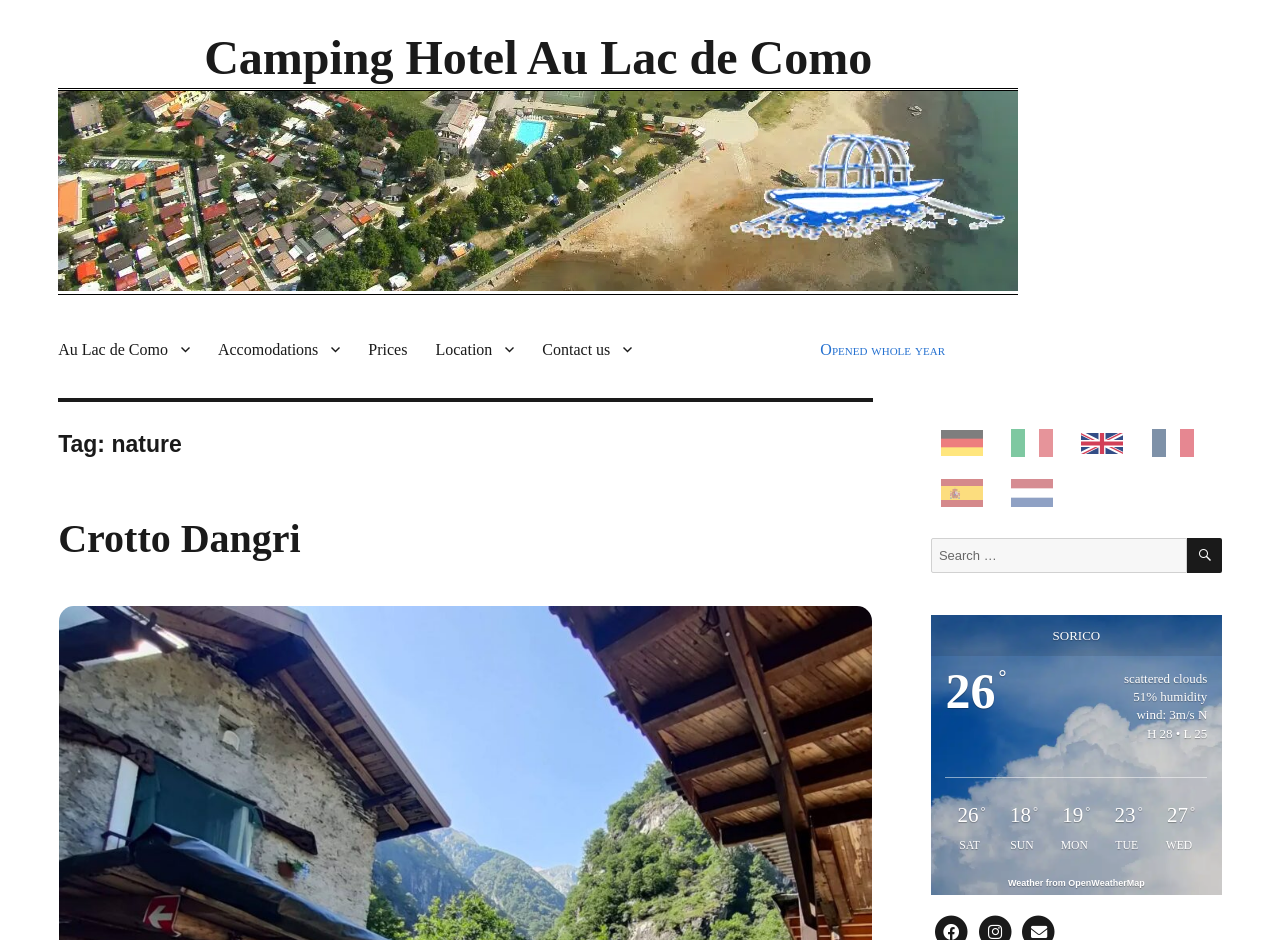What is the temperature?
Using the image, give a concise answer in the form of a single word or short phrase.

26°C